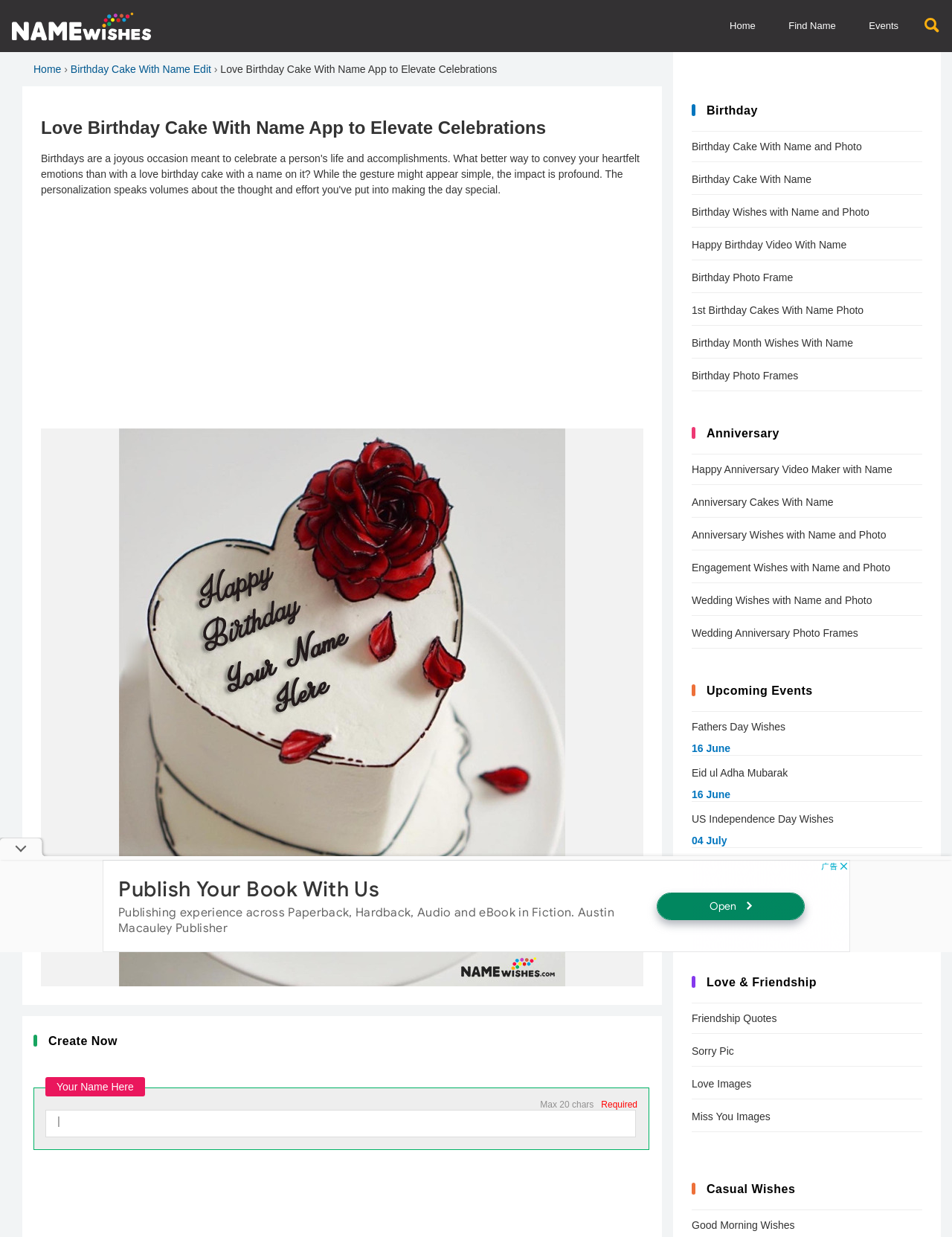Locate the bounding box coordinates of the clickable area needed to fulfill the instruction: "Click on 'Home' link".

[0.751, 0.0, 0.809, 0.042]